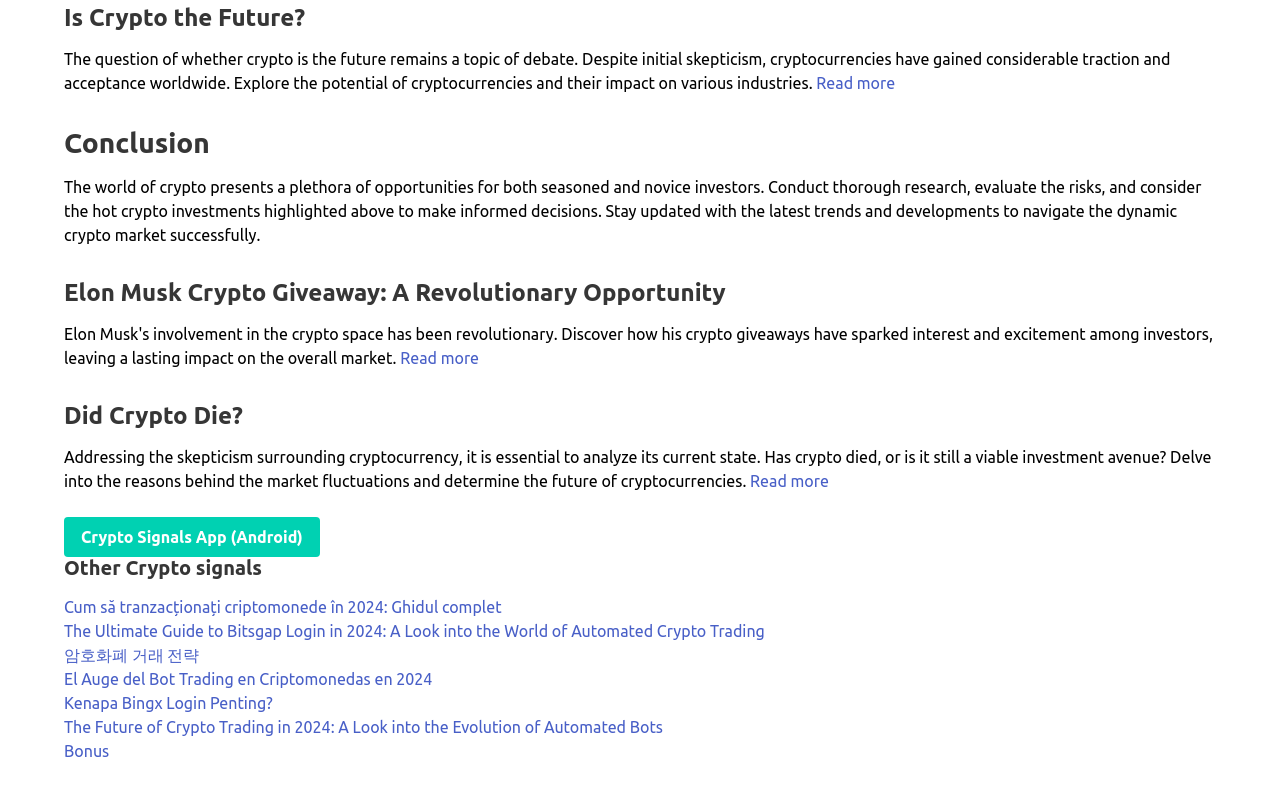Find and specify the bounding box coordinates that correspond to the clickable region for the instruction: "Explore Elon Musk Crypto Giveaway".

[0.313, 0.443, 0.374, 0.466]